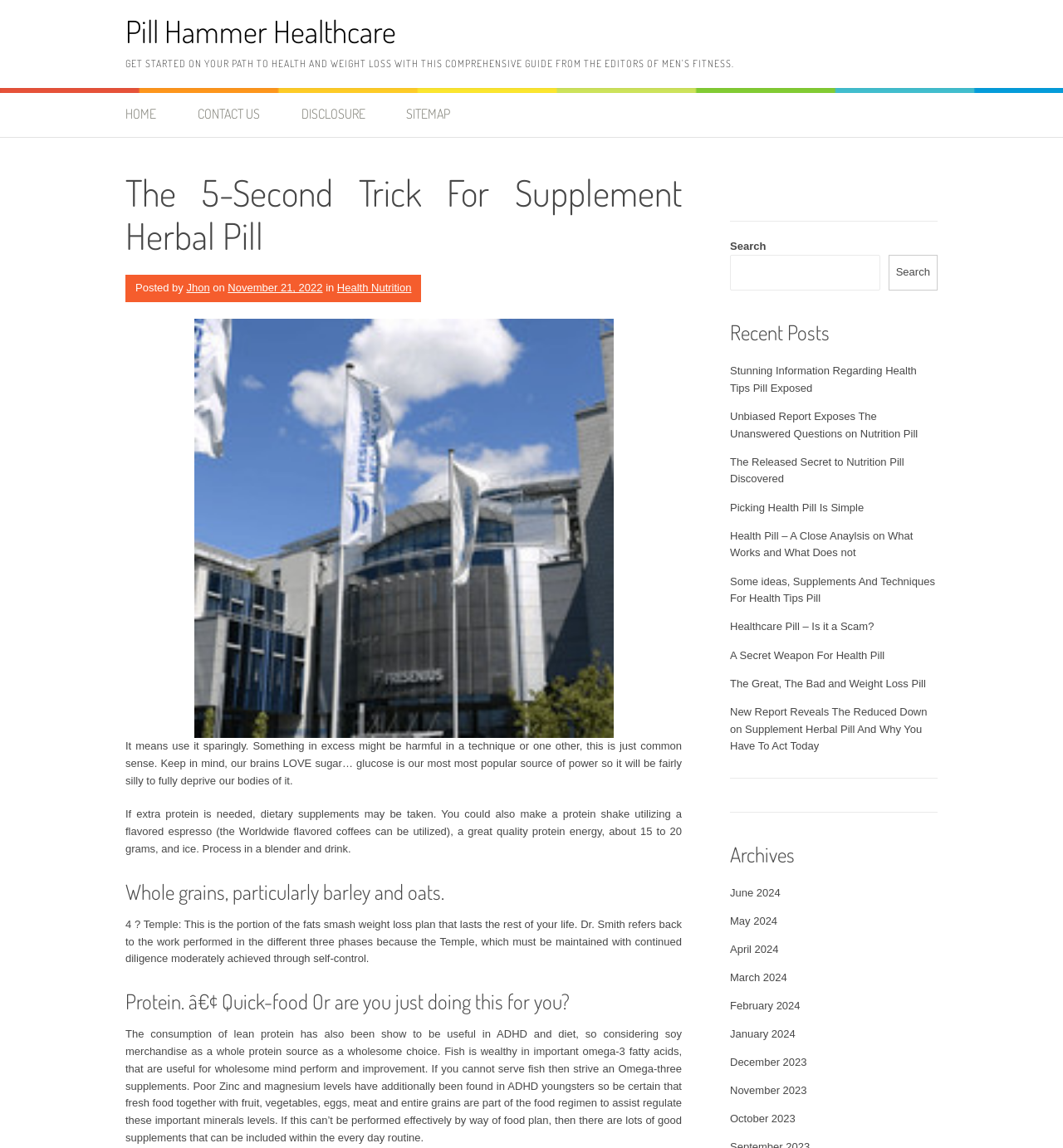Generate the title text from the webpage.

The 5-Second Trick For Supplement Herbal Pill